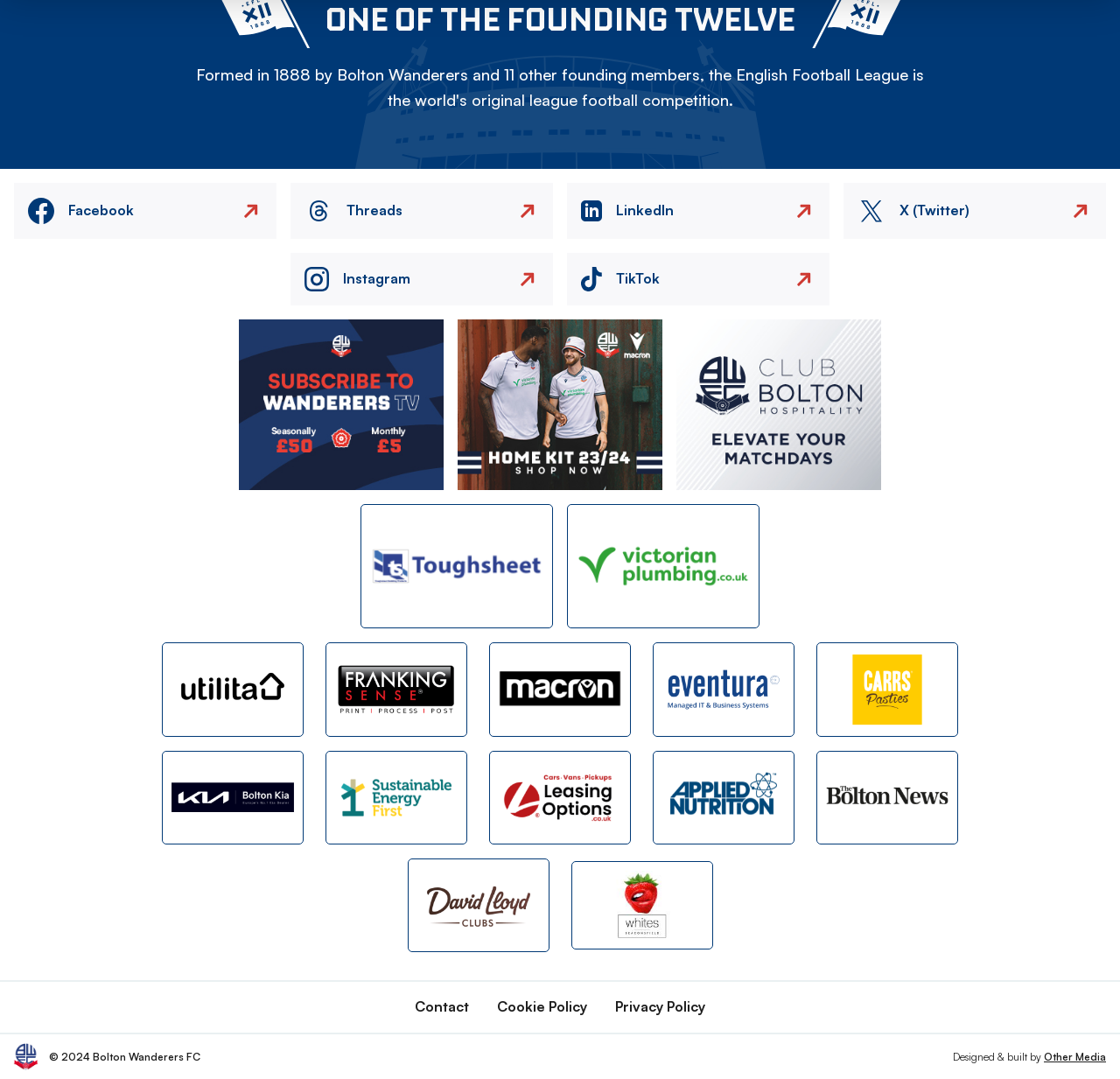Can you find the bounding box coordinates for the element that needs to be clicked to execute this instruction: "Go to Contact"? The coordinates should be given as four float numbers between 0 and 1, i.e., [left, top, right, bottom].

[0.37, 0.925, 0.419, 0.941]